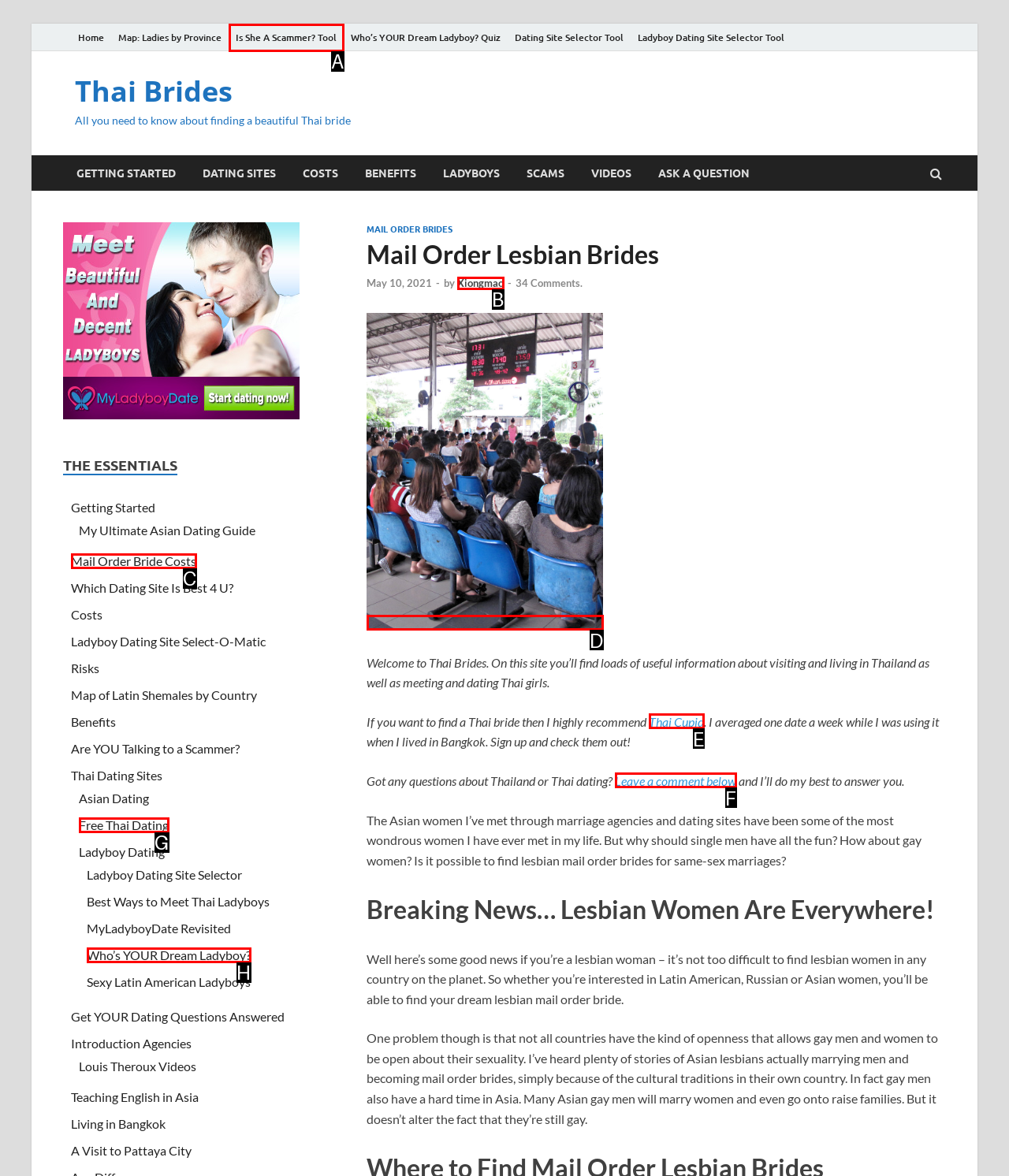Match the following description to the correct HTML element: Is She A Scammer? Tool Indicate your choice by providing the letter.

A